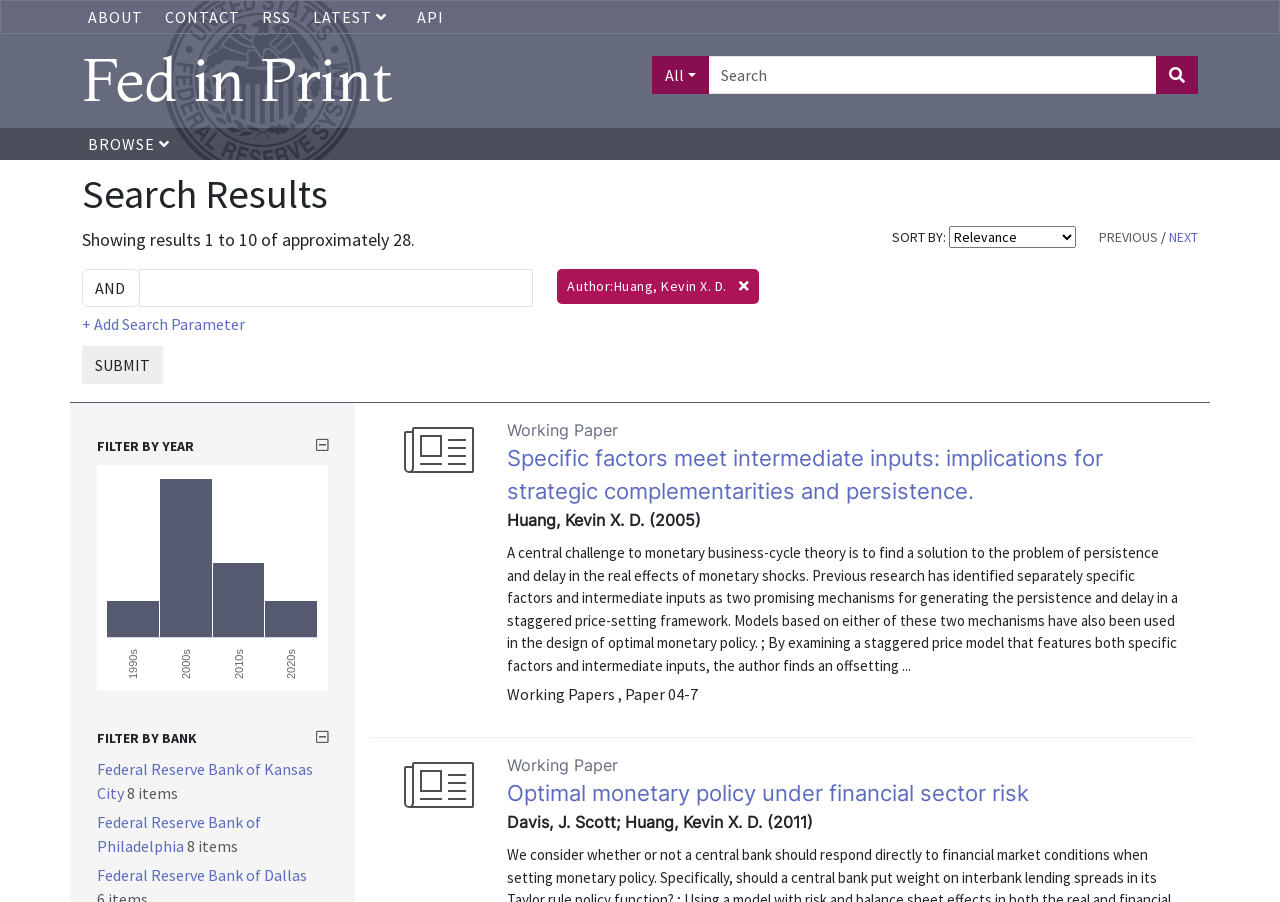Identify the webpage's primary heading and generate its text.

Fed in Print